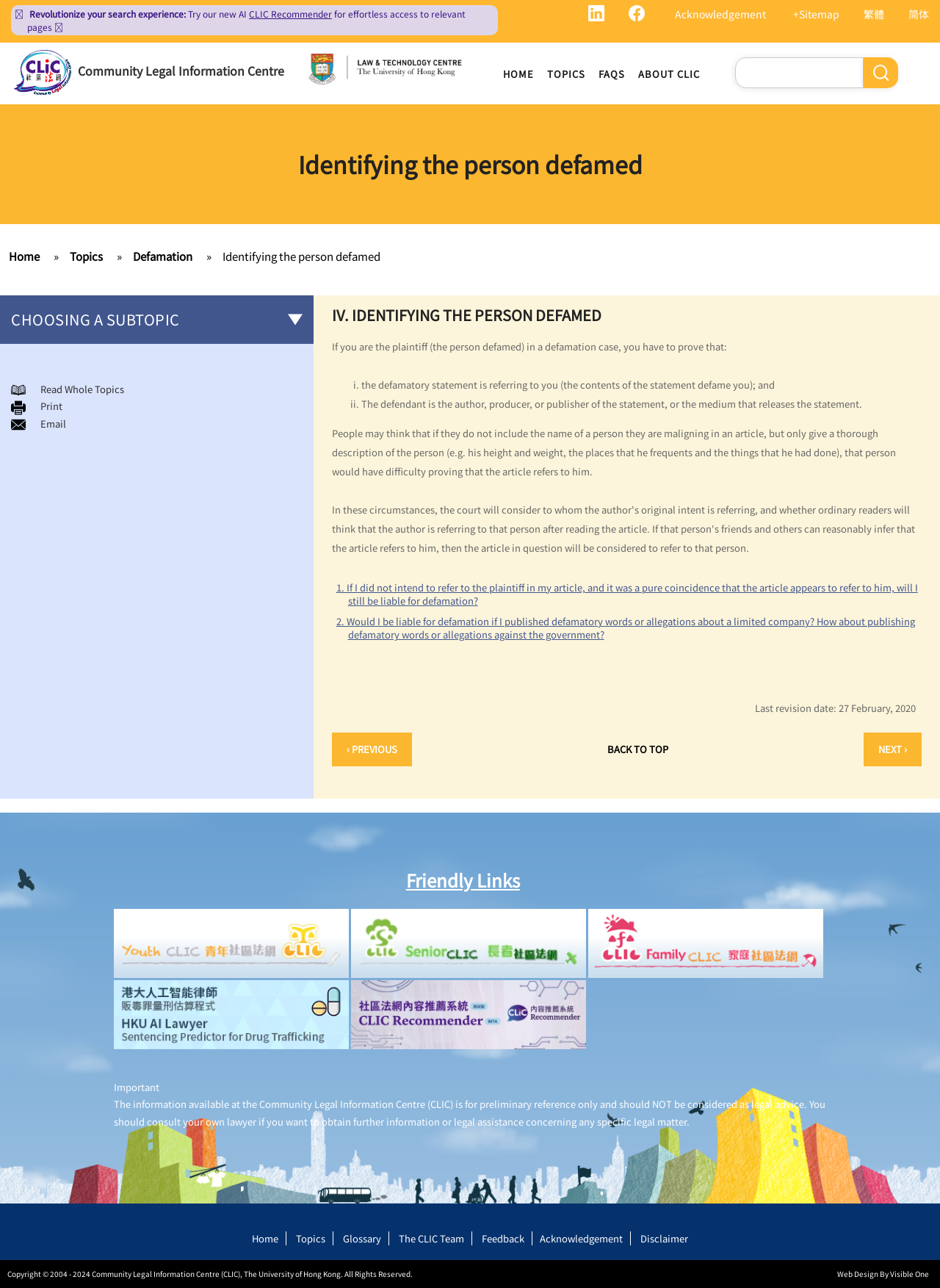What is the topic of the current webpage?
Based on the screenshot, give a detailed explanation to answer the question.

I found the answer by reading the main heading 'Identifying the person defamed' on the webpage, which indicates the topic of the current webpage.